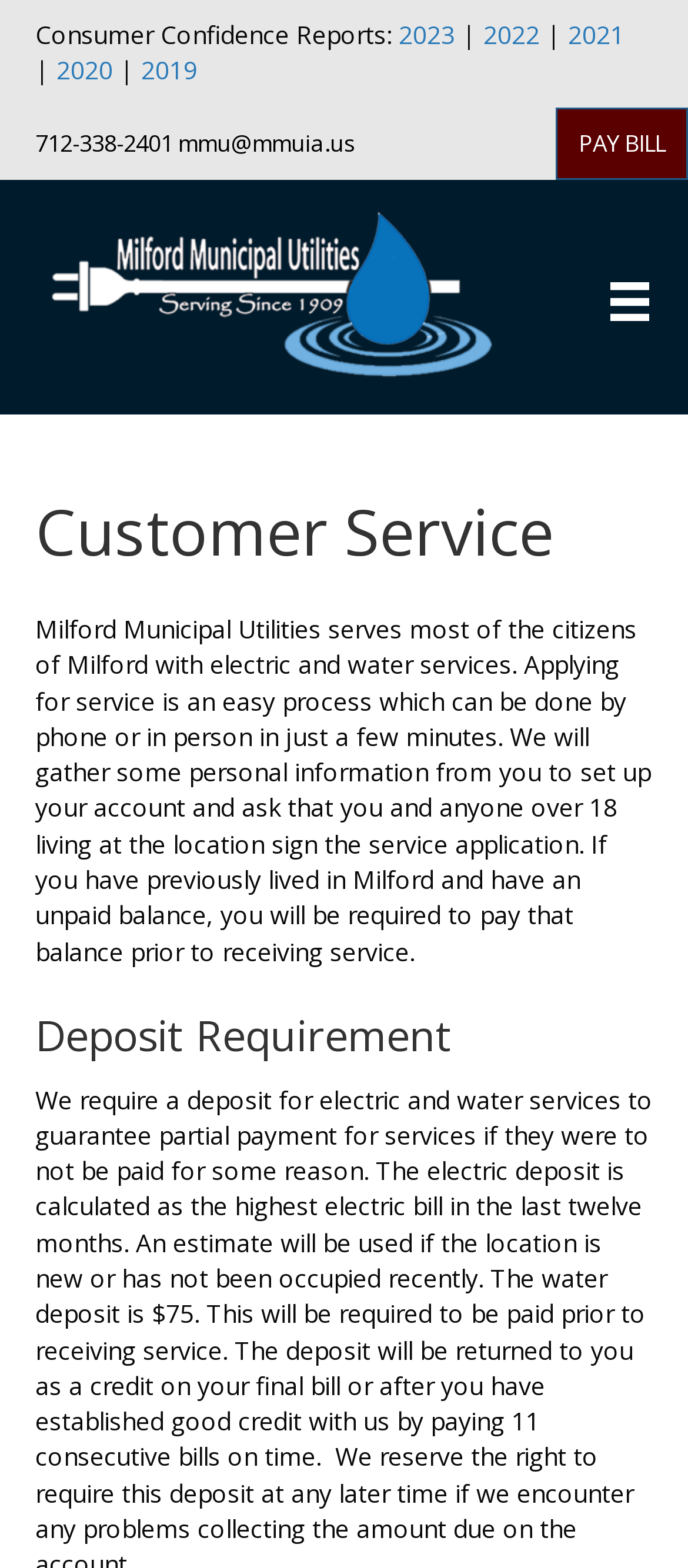Carefully observe the image and respond to the question with a detailed answer:
How many years of consumer confidence reports are available?

I counted the number of link elements with year numbers, starting from 2019 to 2023, which indicates that there are 4 years of consumer confidence reports available.